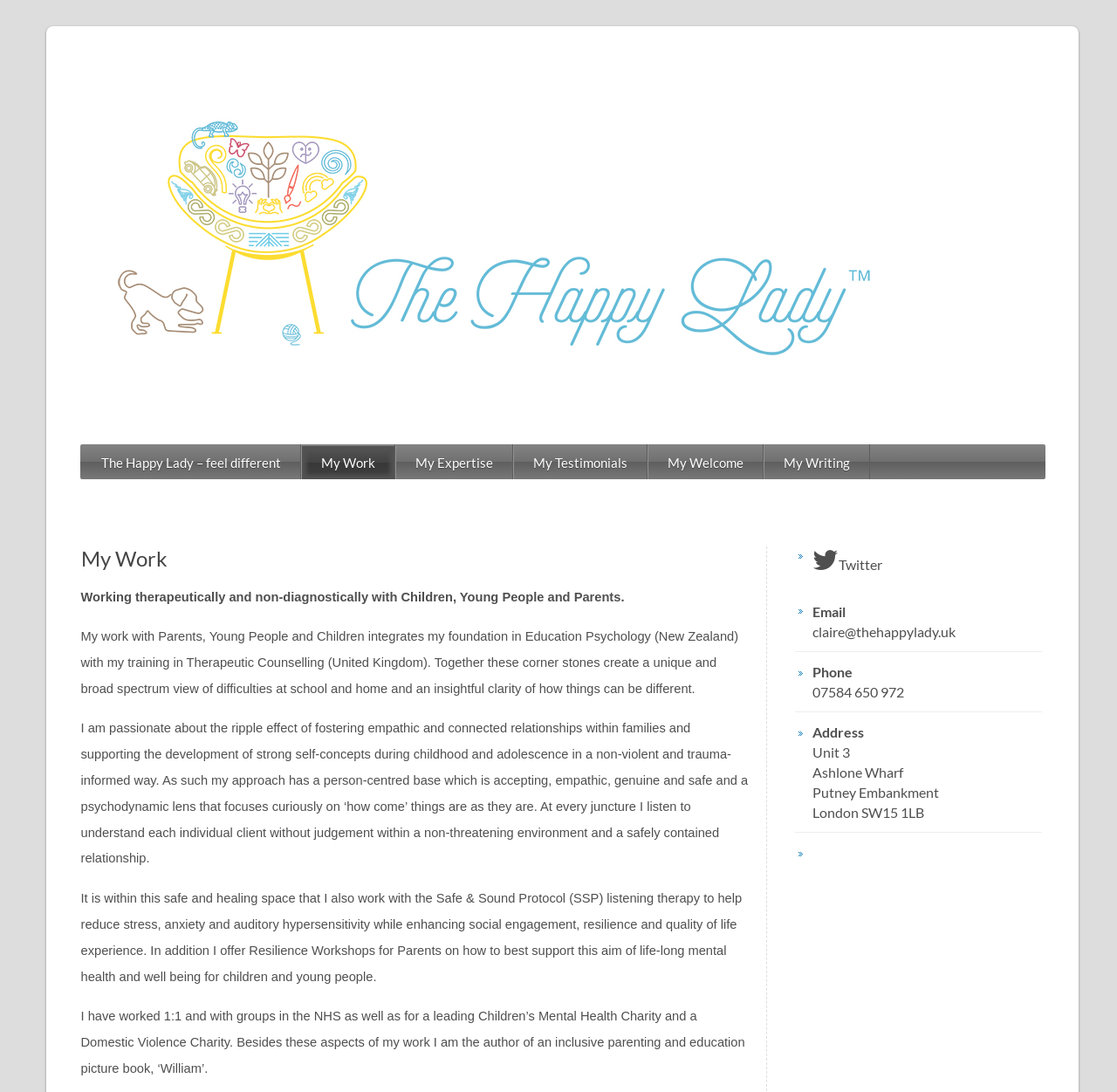Locate the UI element described by alt="The Happy Lady" in the provided webpage screenshot. Return the bounding box coordinates in the format (top-left x, top-left y, bottom-right x, bottom-right y), ensuring all values are between 0 and 1.

[0.068, 0.208, 0.806, 0.223]